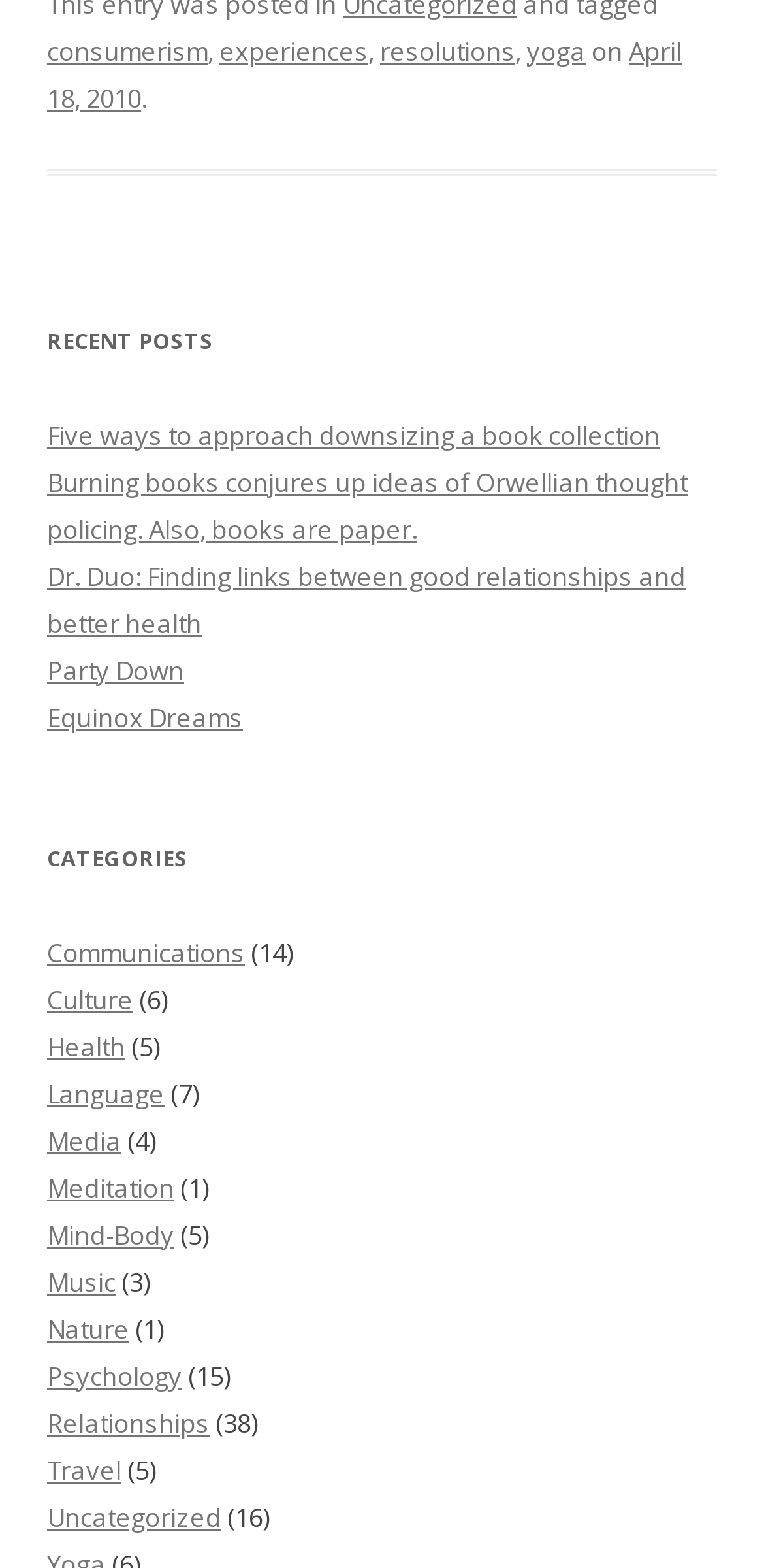Answer the question in a single word or phrase:
How many categories are listed on this webpage?

17